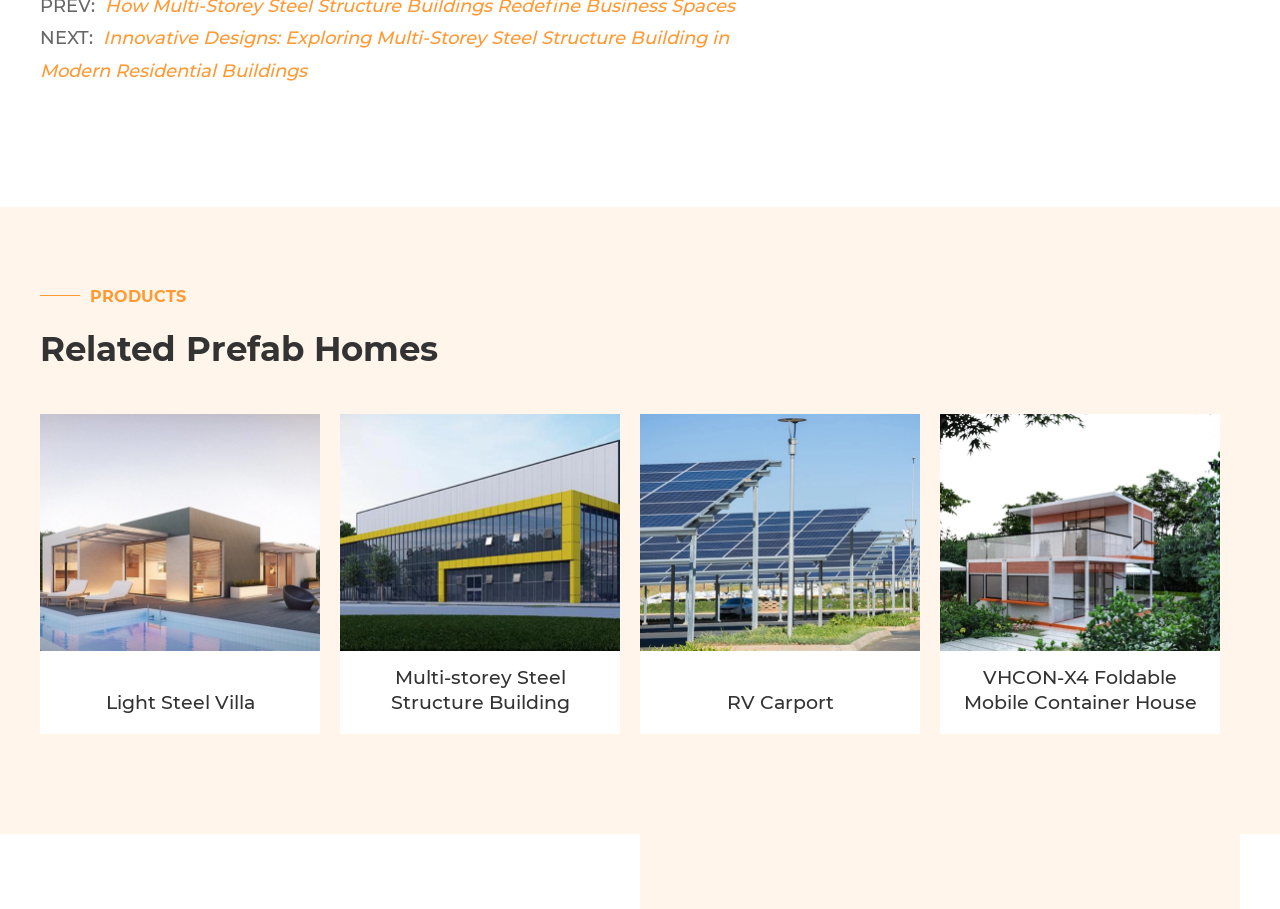How many products are listed on this page?
Carefully examine the image and provide a detailed answer to the question.

I counted the number of products listed on this page by looking at the links under the 'Related Prefab Homes' category. There are four products: 'Light Steel Villa', 'Multi-storey Steel Structure Building', 'RV Carport', and 'VHCON-X4 Foldable Mobile Container House'.